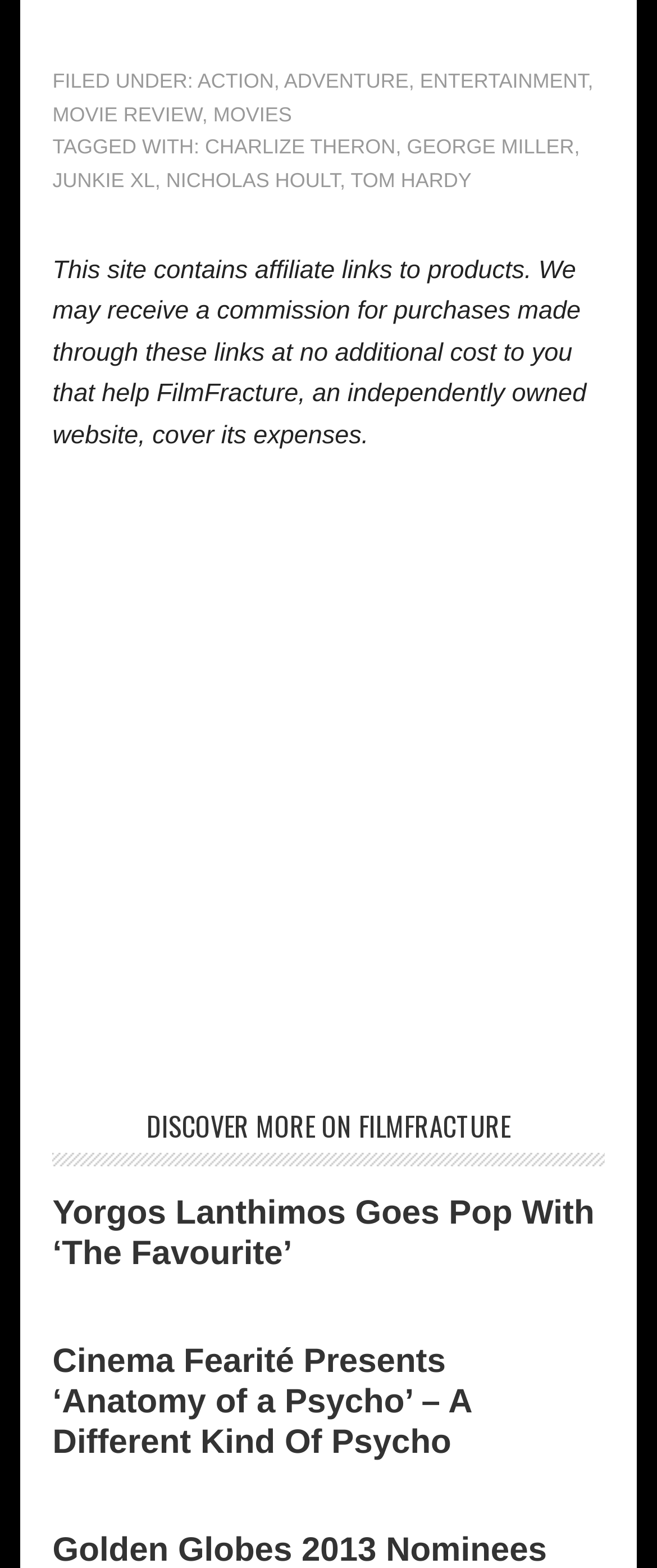Find the bounding box coordinates of the clickable area that will achieve the following instruction: "Read the article 'Yorgos Lanthimos Goes Pop With ‘The Favourite’'".

[0.08, 0.761, 0.92, 0.821]